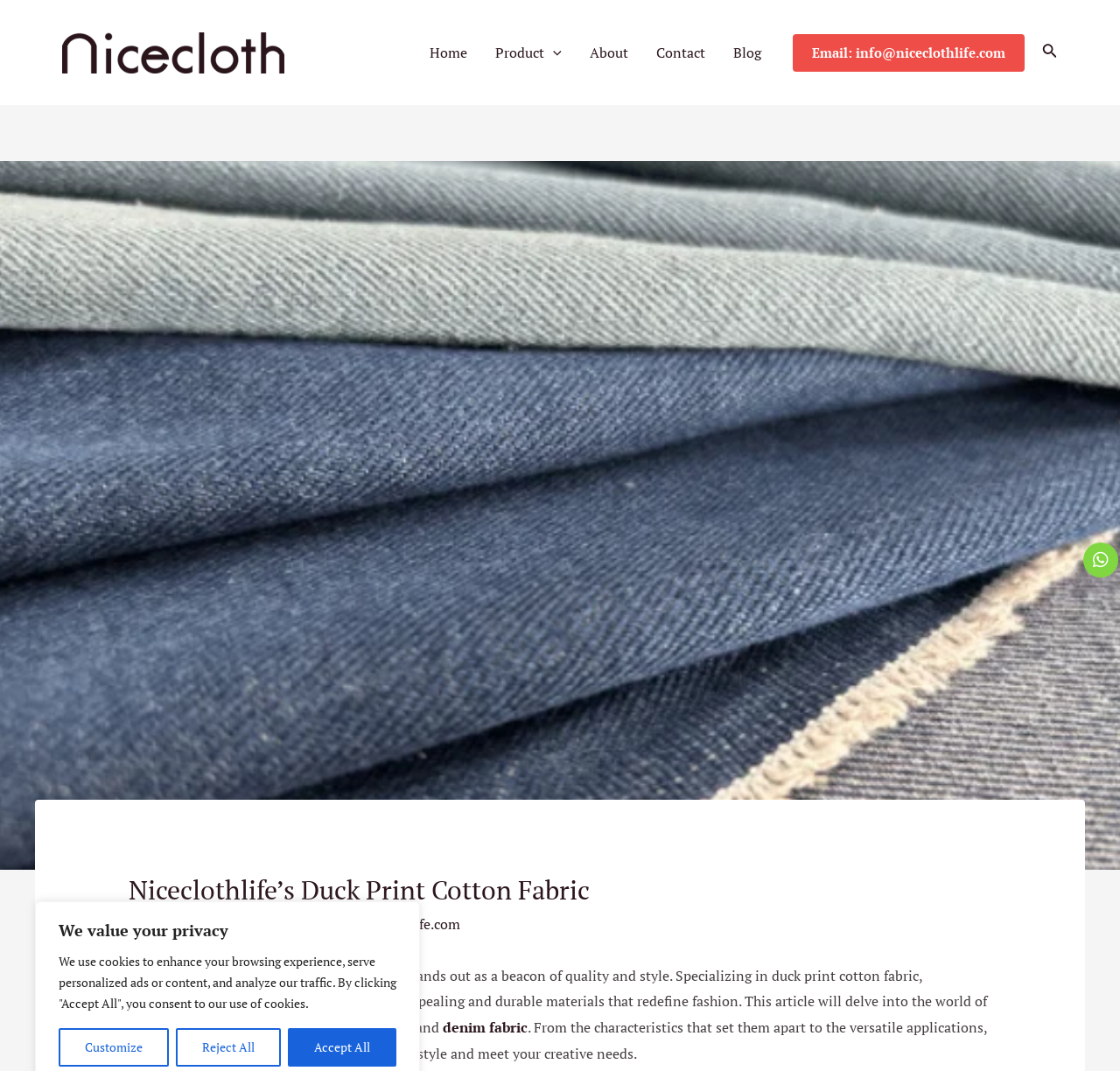What is the main heading displayed on the webpage? Please provide the text.

Niceclothlife’s Duck Print Cotton Fabric